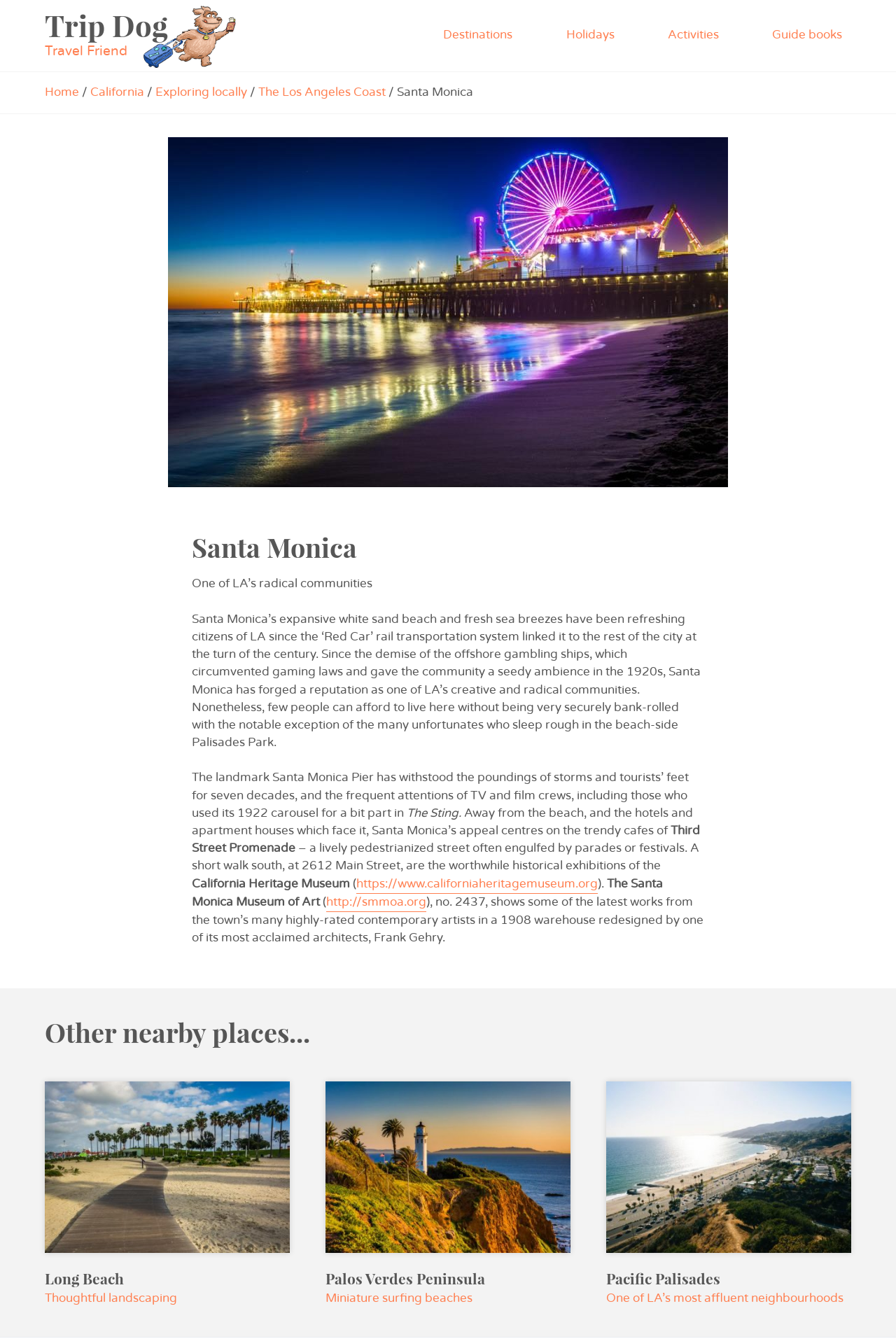Locate the bounding box coordinates of the clickable region necessary to complete the following instruction: "Visit the 'California Heritage Museum' website". Provide the coordinates in the format of four float numbers between 0 and 1, i.e., [left, top, right, bottom].

[0.397, 0.654, 0.667, 0.667]